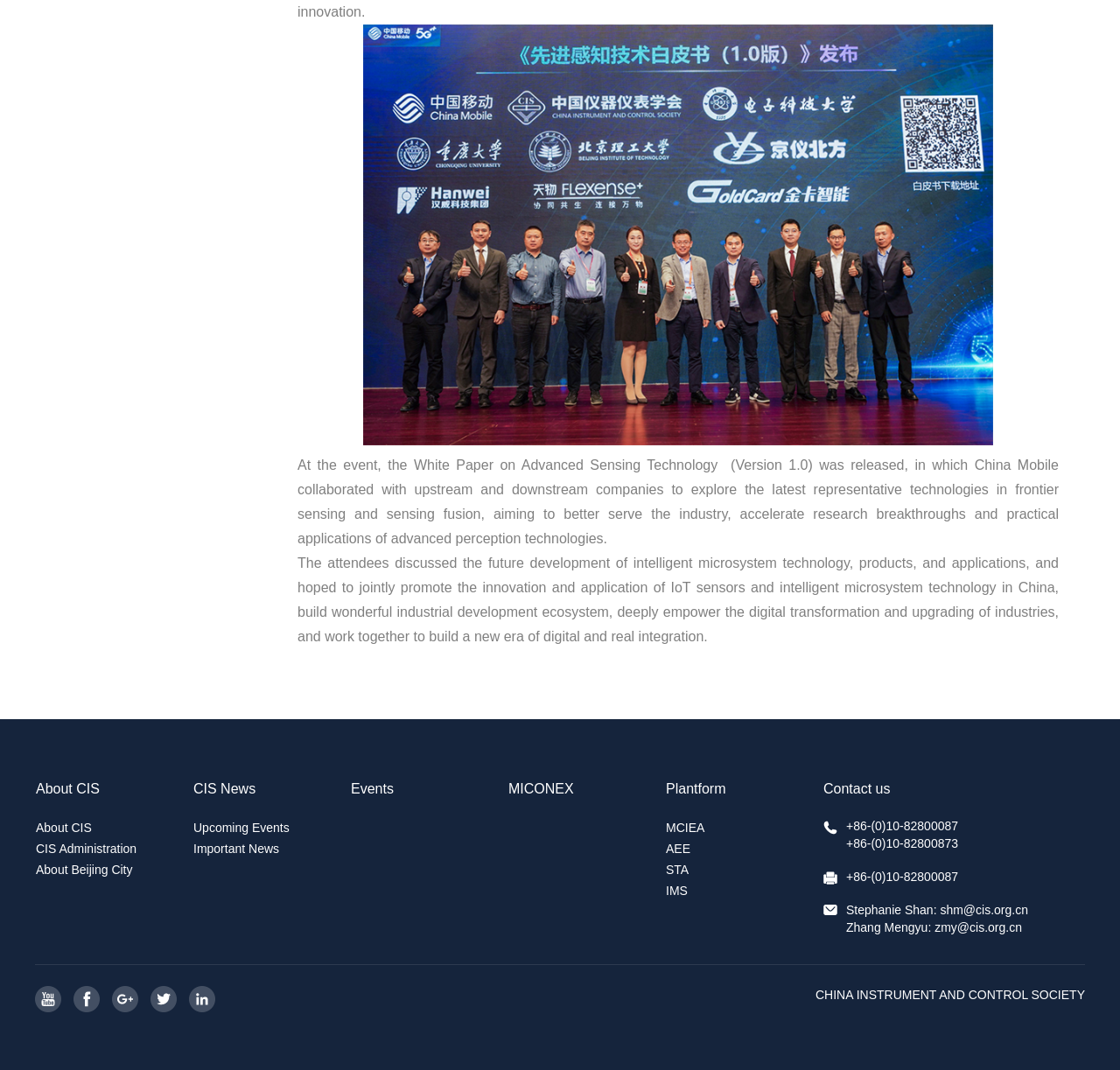From the image, can you give a detailed response to the question below:
What is the topic of the event mentioned?

The topic of the event mentioned is Advanced Sensing Technology, which is inferred from the text 'At the event, the White Paper on Advanced Sensing Technology (Version 1.0) was released...'.